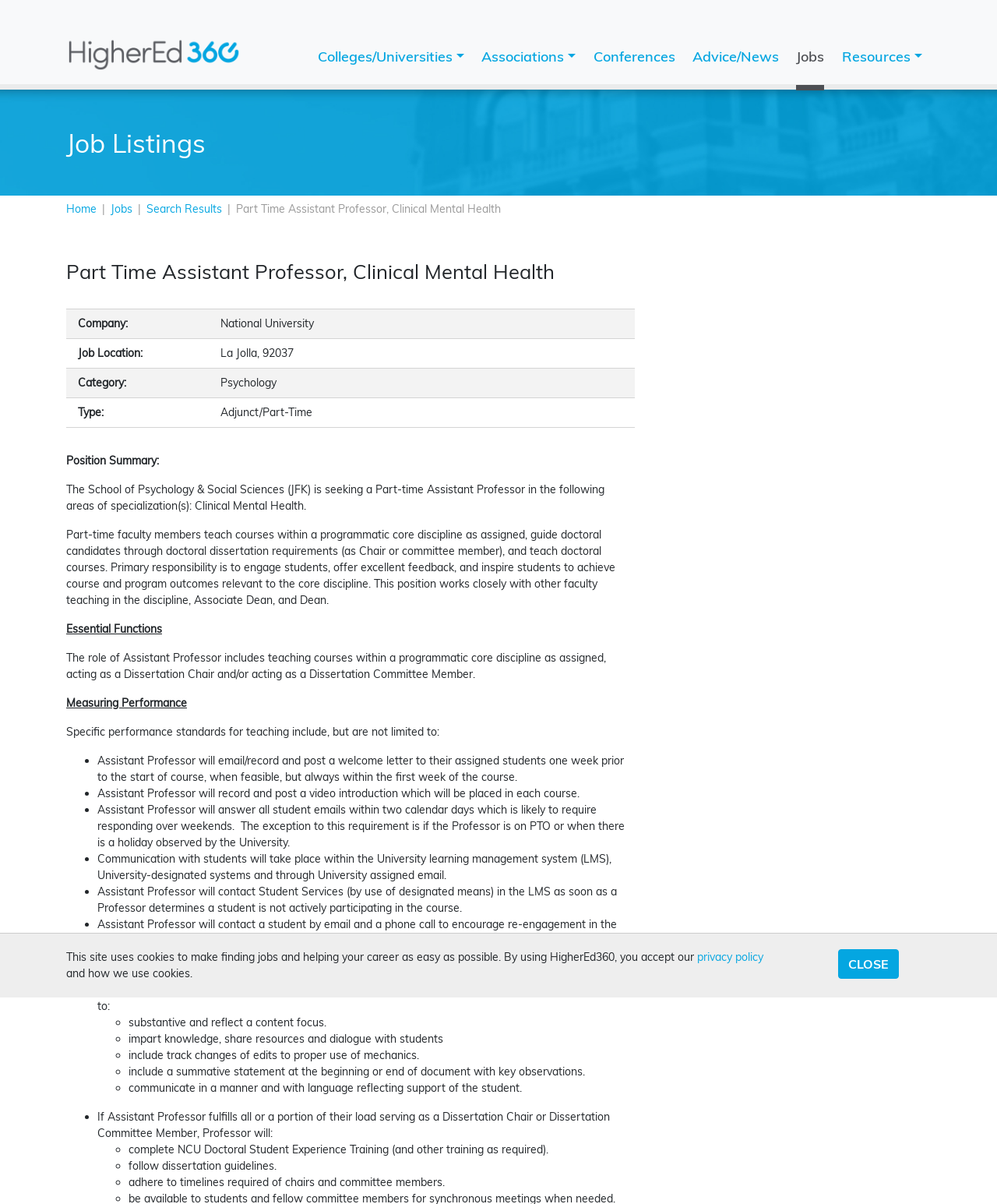Provide the bounding box coordinates of the HTML element described by the text: "parent_node: Colleges/Universities".

[0.066, 0.026, 0.242, 0.068]